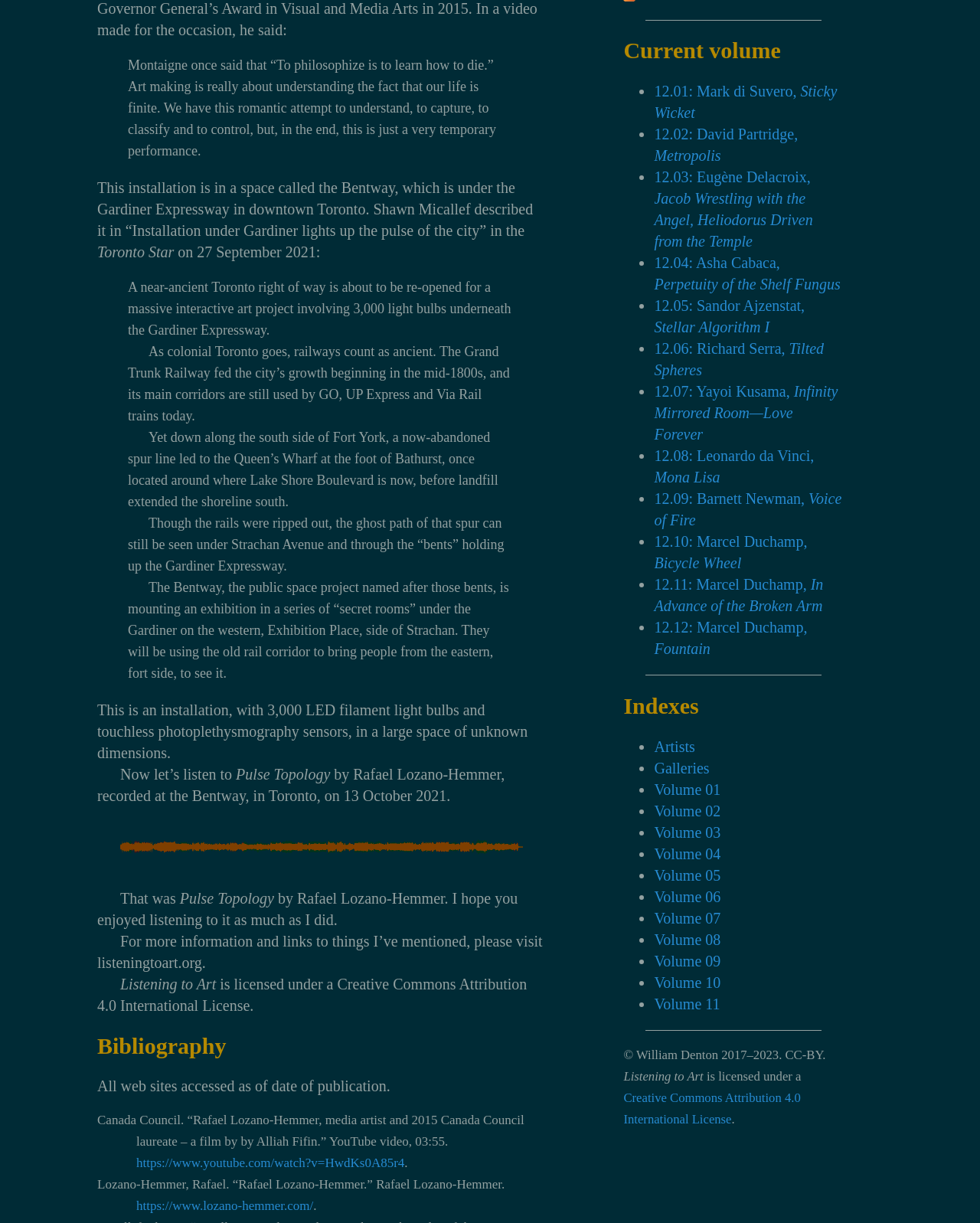Using the format (top-left x, top-left y, bottom-right x, bottom-right y), provide the bounding box coordinates for the described UI element. All values should be floating point numbers between 0 and 1: IDE and Tools

None